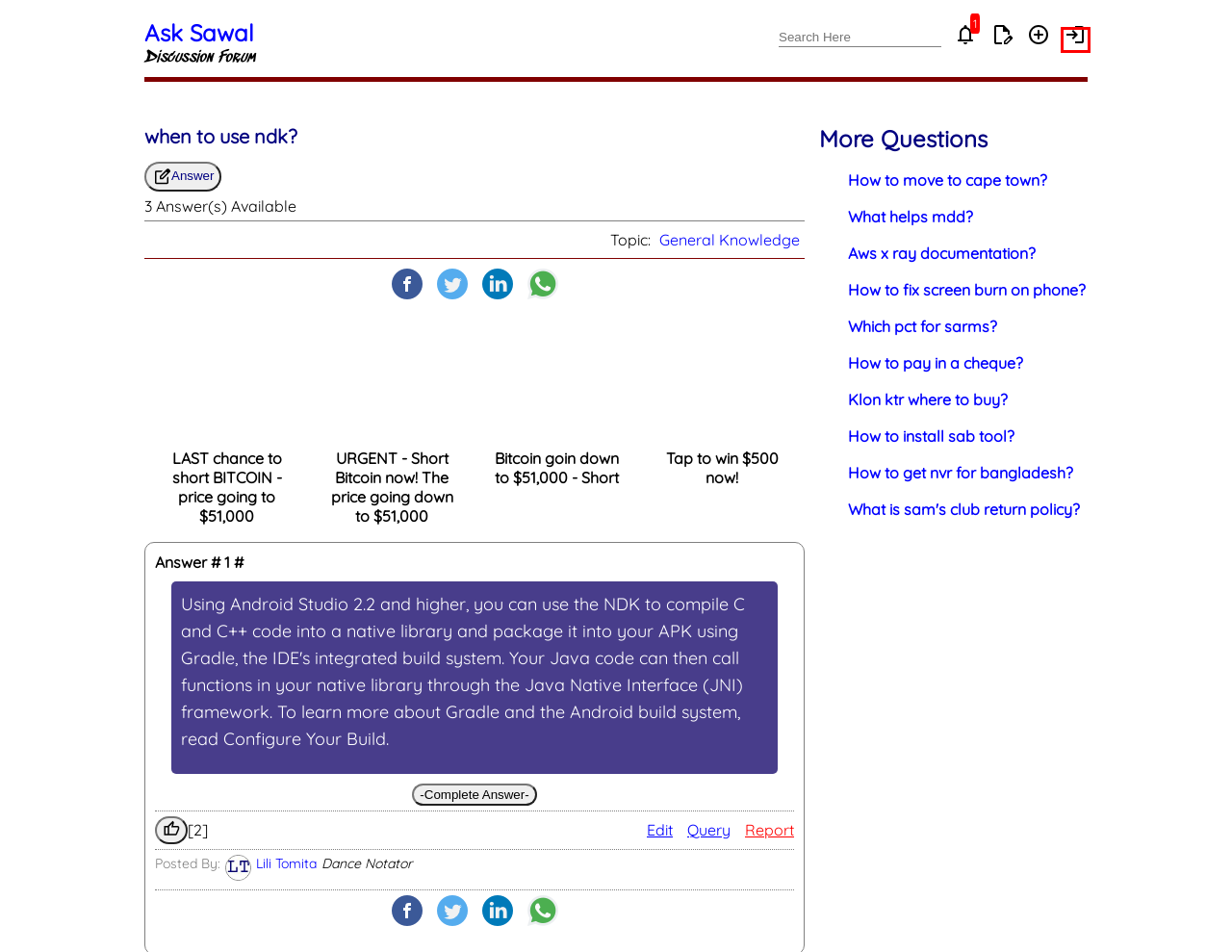Observe the screenshot of a webpage with a red bounding box highlighting an element. Choose the webpage description that accurately reflects the new page after the element within the bounding box is clicked. Here are the candidates:
A. What is sam's club return policy? - Ask Sawal
B. Klon ktr where to buy? - Ask Sawal
C. Post an Answer - Ask Sawal
D. How to get nvr for bangladesh? - Ask Sawal
E. How to move to cape town? - Ask Sawal
F. Which pct for sarms? - Ask Sawal
G. How to fix screen burn on phone? - Ask Sawal
H. Login - Ask Sawal

H